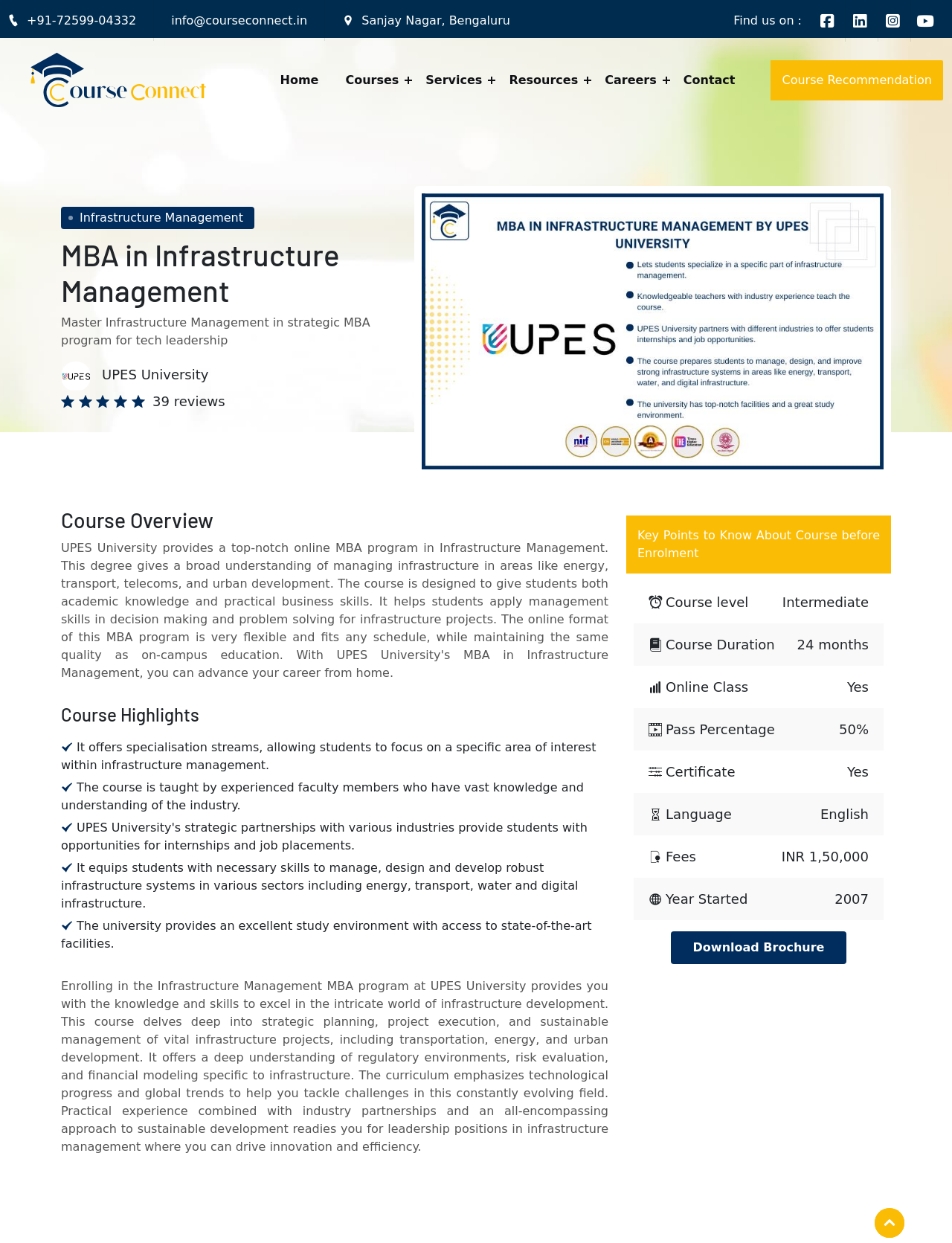Please identify the bounding box coordinates of the element's region that needs to be clicked to fulfill the following instruction: "Call the phone number +91-72599-04332". The bounding box coordinates should consist of four float numbers between 0 and 1, i.e., [left, top, right, bottom].

[0.008, 0.01, 0.143, 0.024]